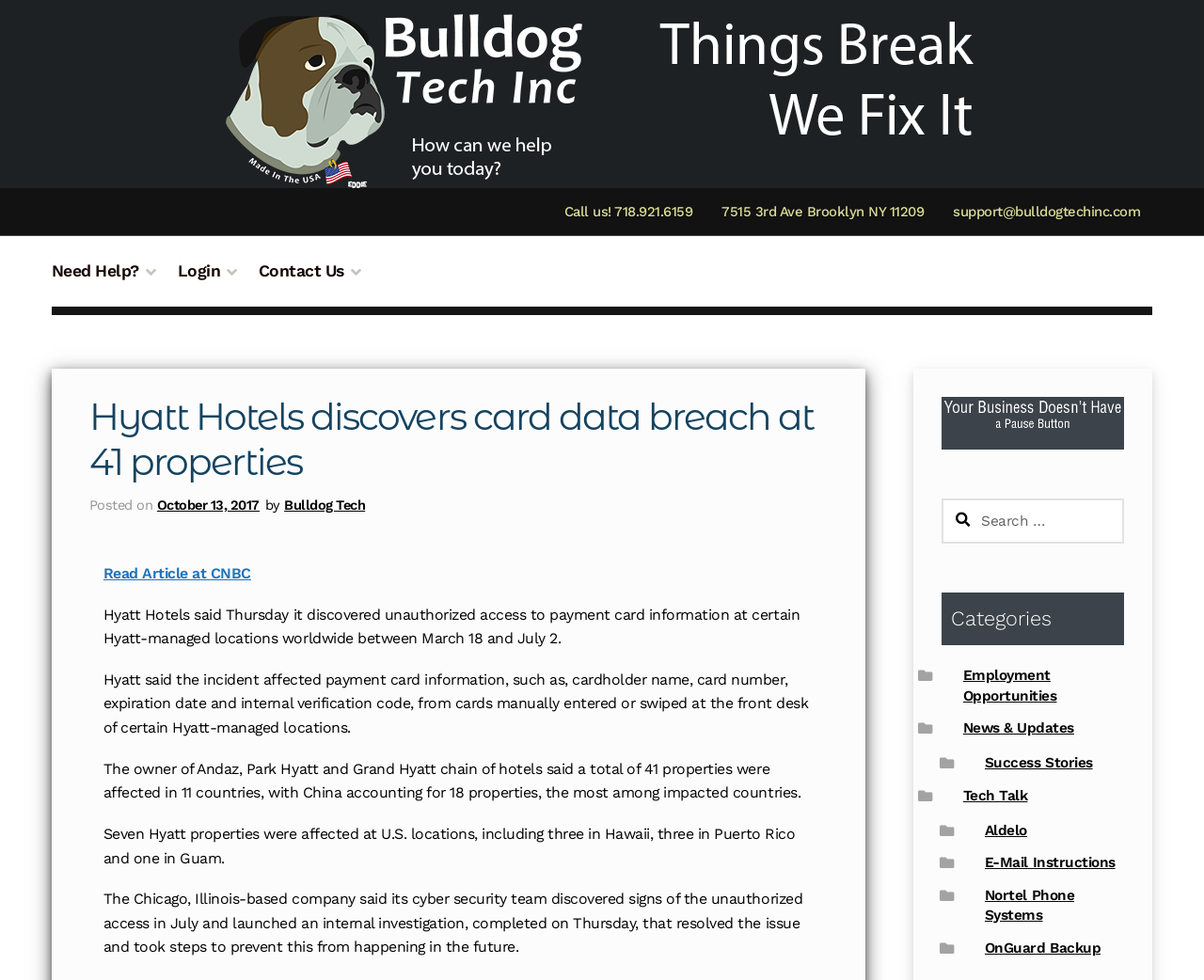Please determine the headline of the webpage and provide its content.

Hyatt Hotels discovers card data breach at 41 properties